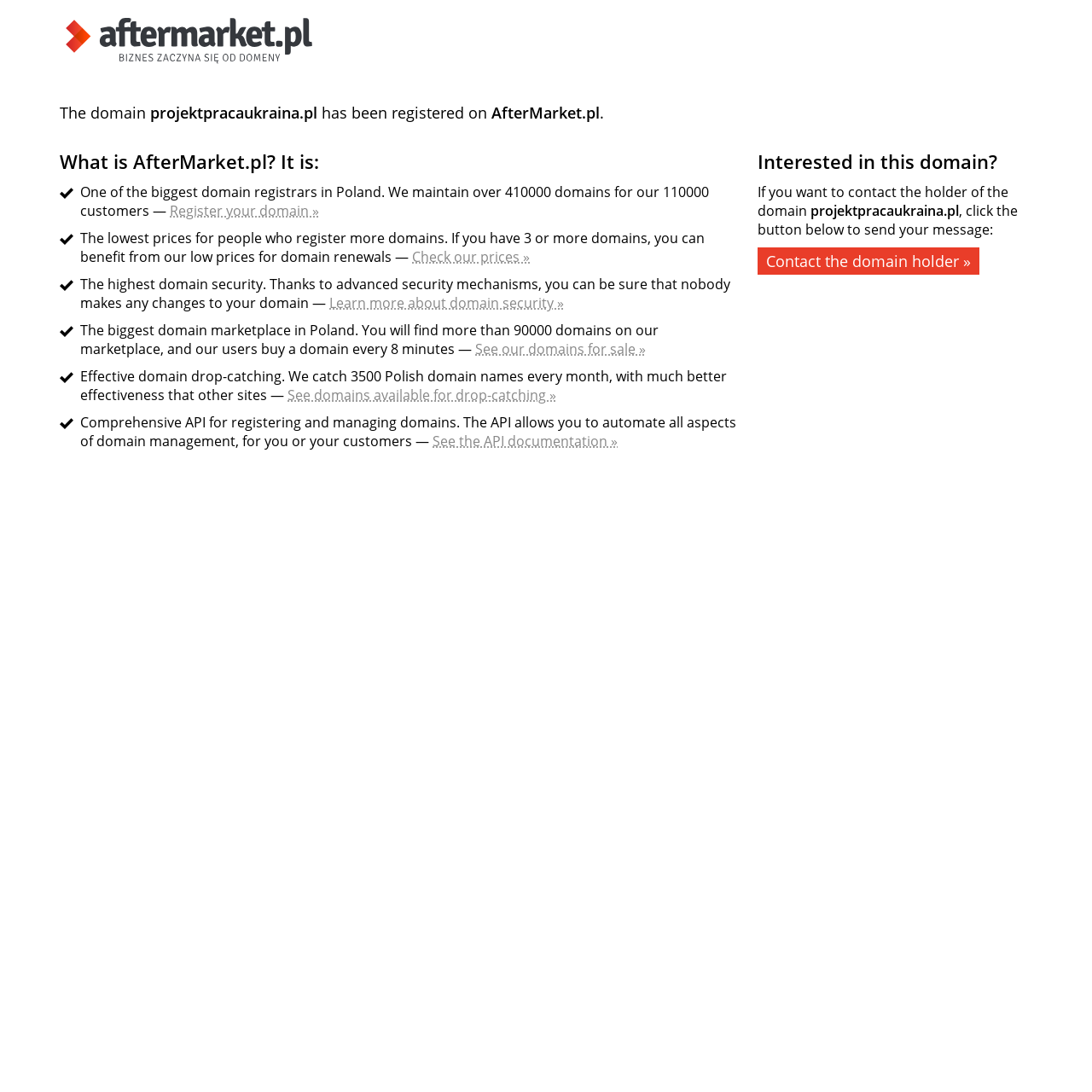Refer to the element description Register your domain » and identify the corresponding bounding box in the screenshot. Format the coordinates as (top-left x, top-left y, bottom-right x, bottom-right y) with values in the range of 0 to 1.

[0.155, 0.184, 0.292, 0.202]